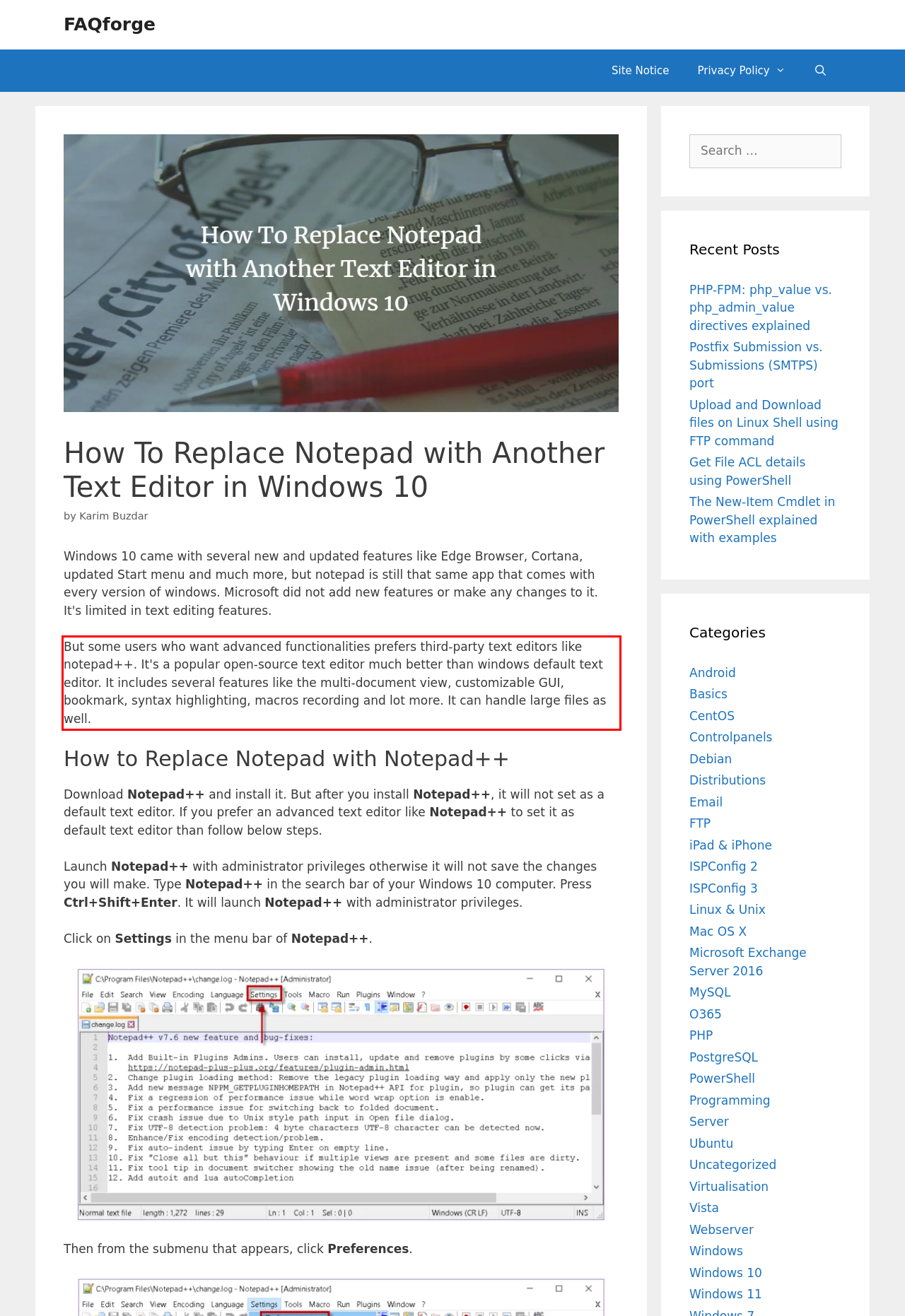Observe the screenshot of the webpage, locate the red bounding box, and extract the text content within it.

But some users who want advanced functionalities prefers third-party text editors like notepad++. It's a popular open-source text editor much better than windows default text editor. It includes several features like the multi-document view, customizable GUI, bookmark, syntax highlighting, macros recording and lot more. It can handle large files as well.